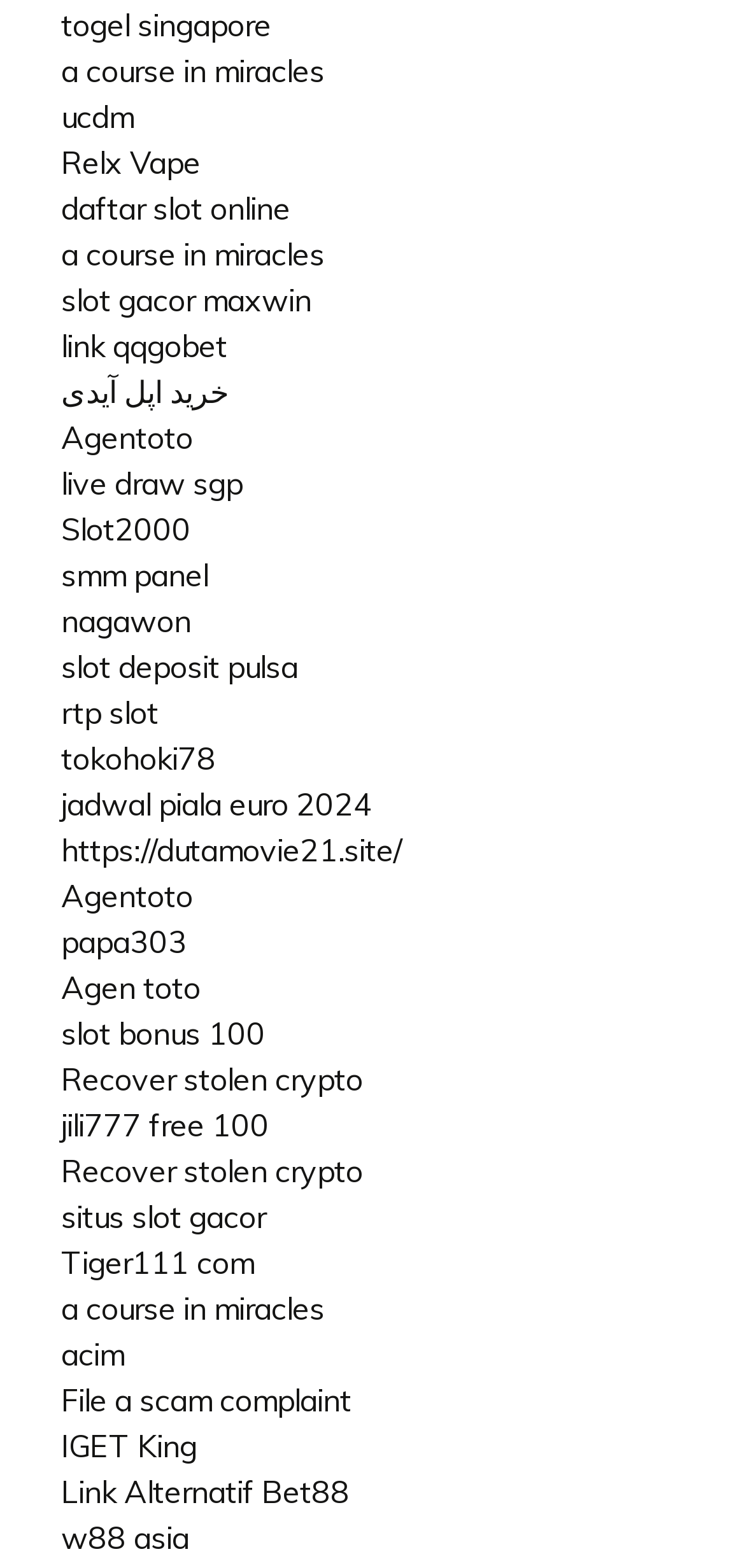How many links have the text 'Agentoto'?
Answer briefly with a single word or phrase based on the image.

2